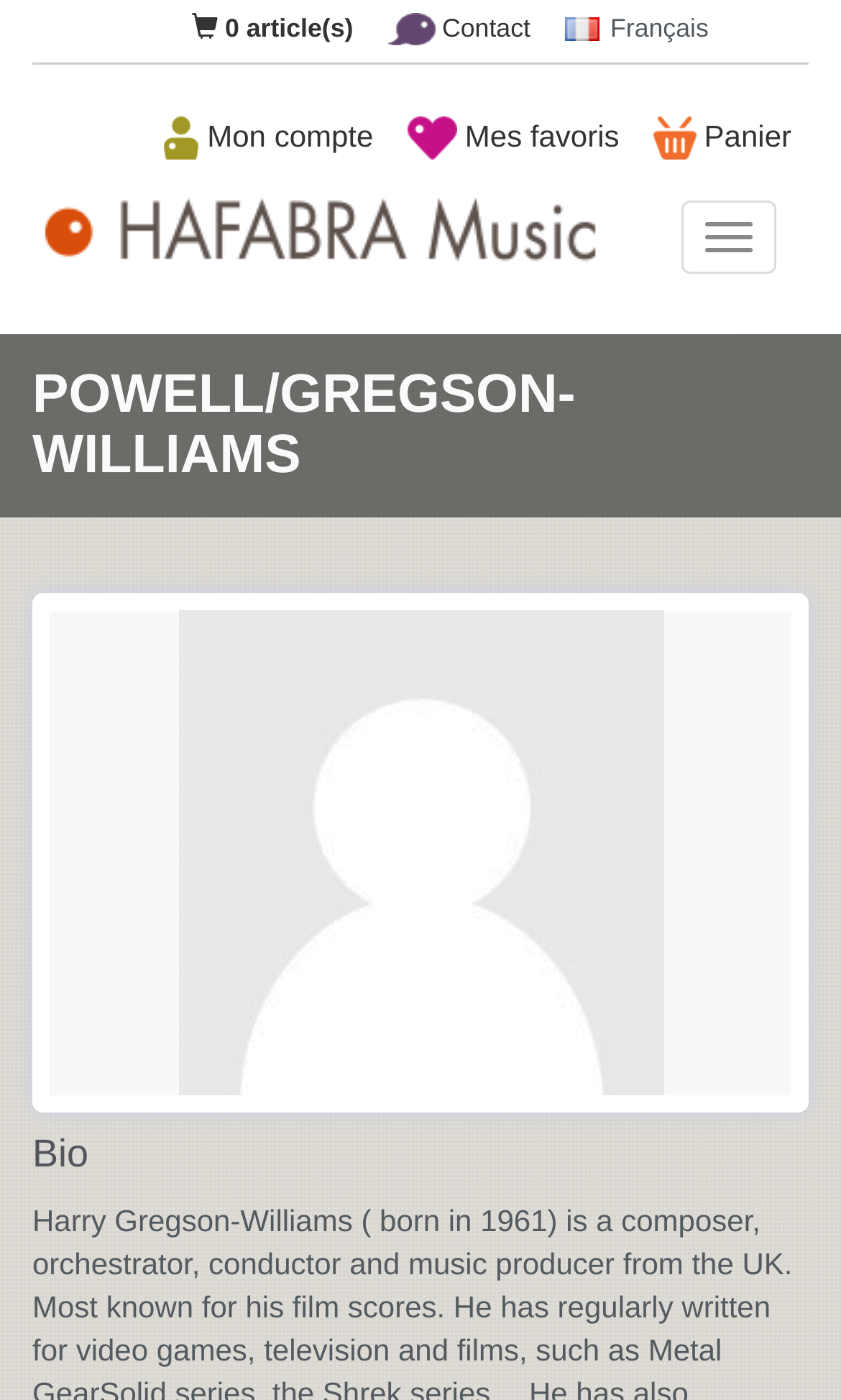What is the image description for the image on the webpage?
Based on the image, please offer an in-depth response to the question.

I found the image description by looking at the image element, where I saw the text 'No pict', which suggests that the image does not have a descriptive title or alt text.